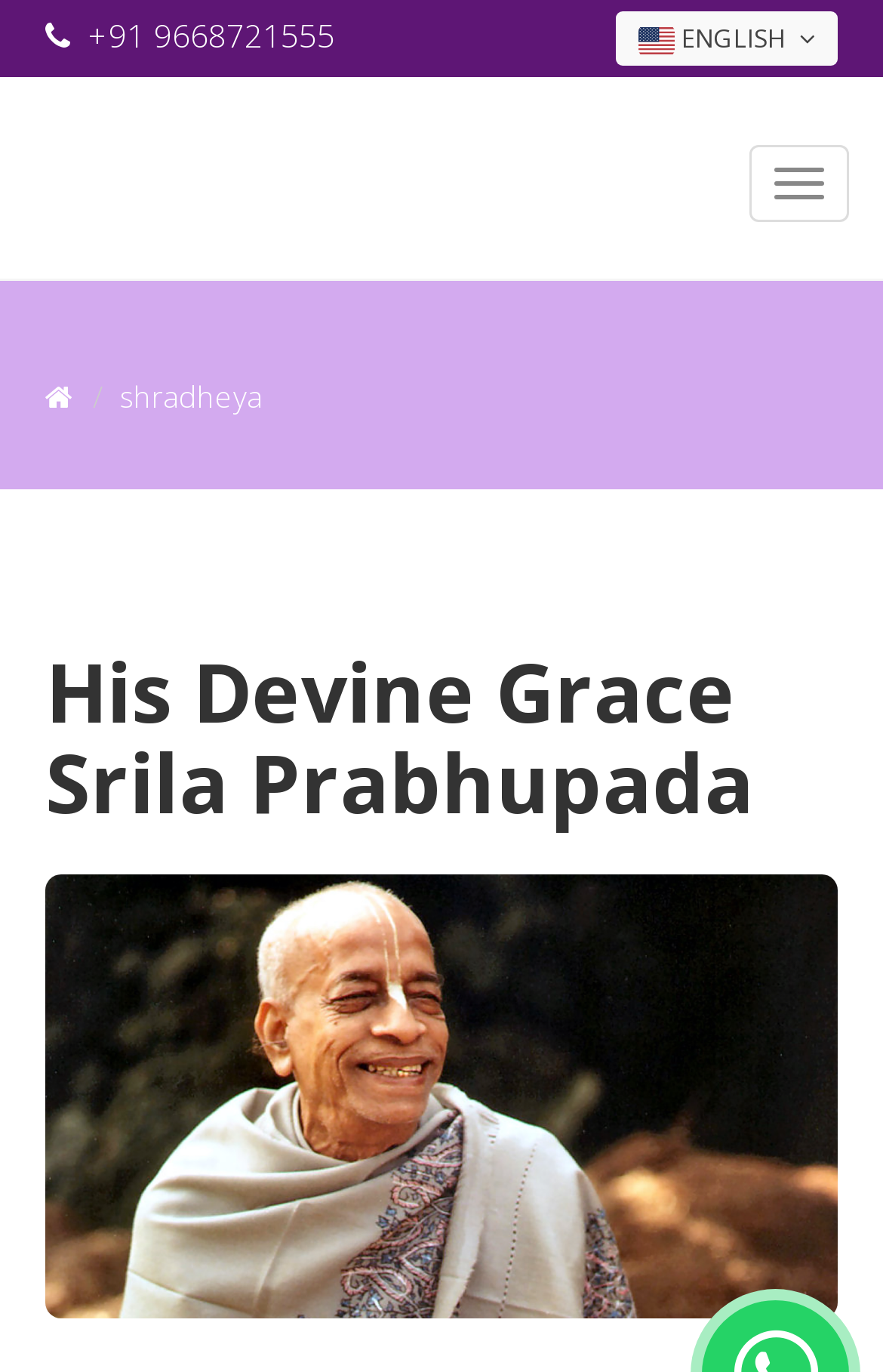Find and provide the bounding box coordinates for the UI element described here: "name="navbar-toggle"". The coordinates should be given as four float numbers between 0 and 1: [left, top, right, bottom].

[0.849, 0.106, 0.962, 0.162]